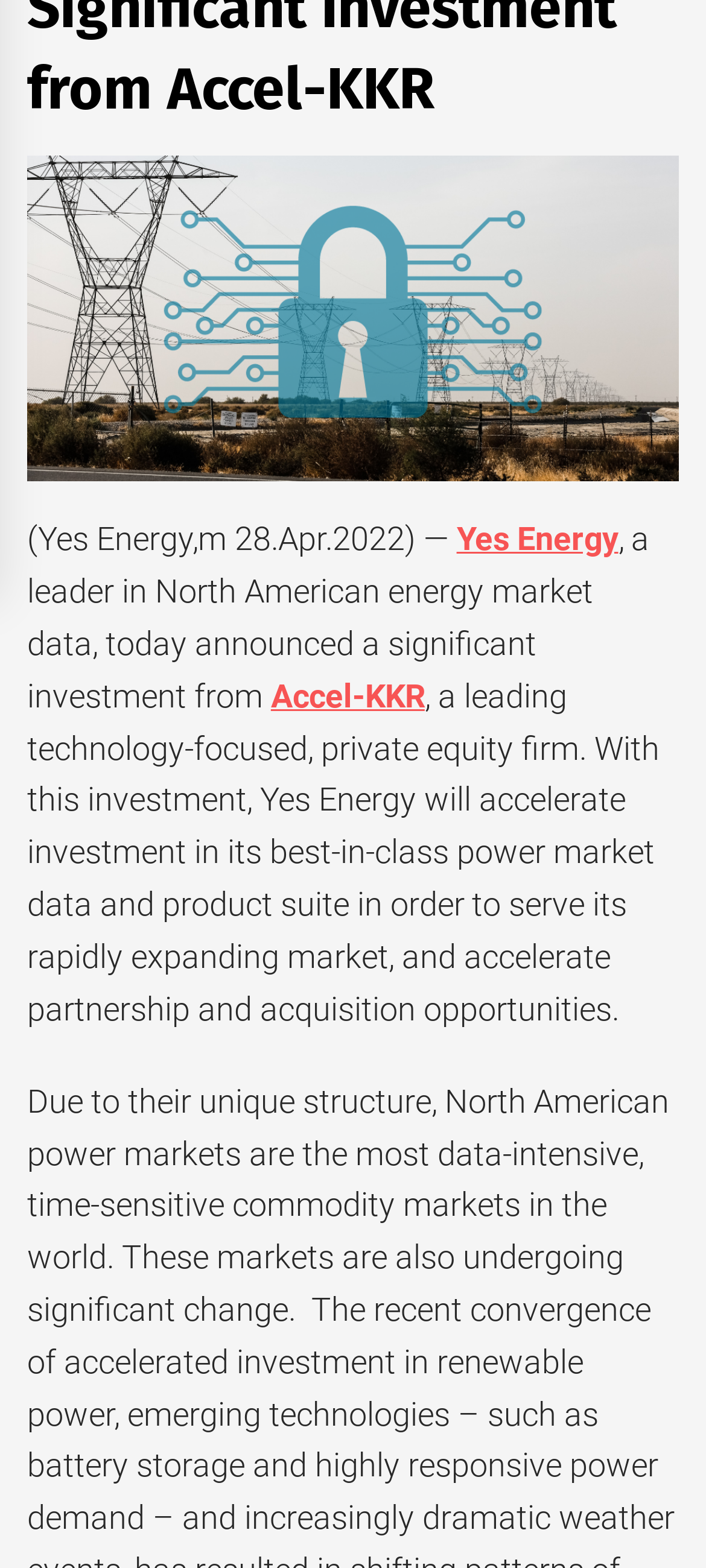Extract the bounding box coordinates of the UI element described: "Yes Energy". Provide the coordinates in the format [left, top, right, bottom] with values ranging from 0 to 1.

[0.647, 0.332, 0.876, 0.356]